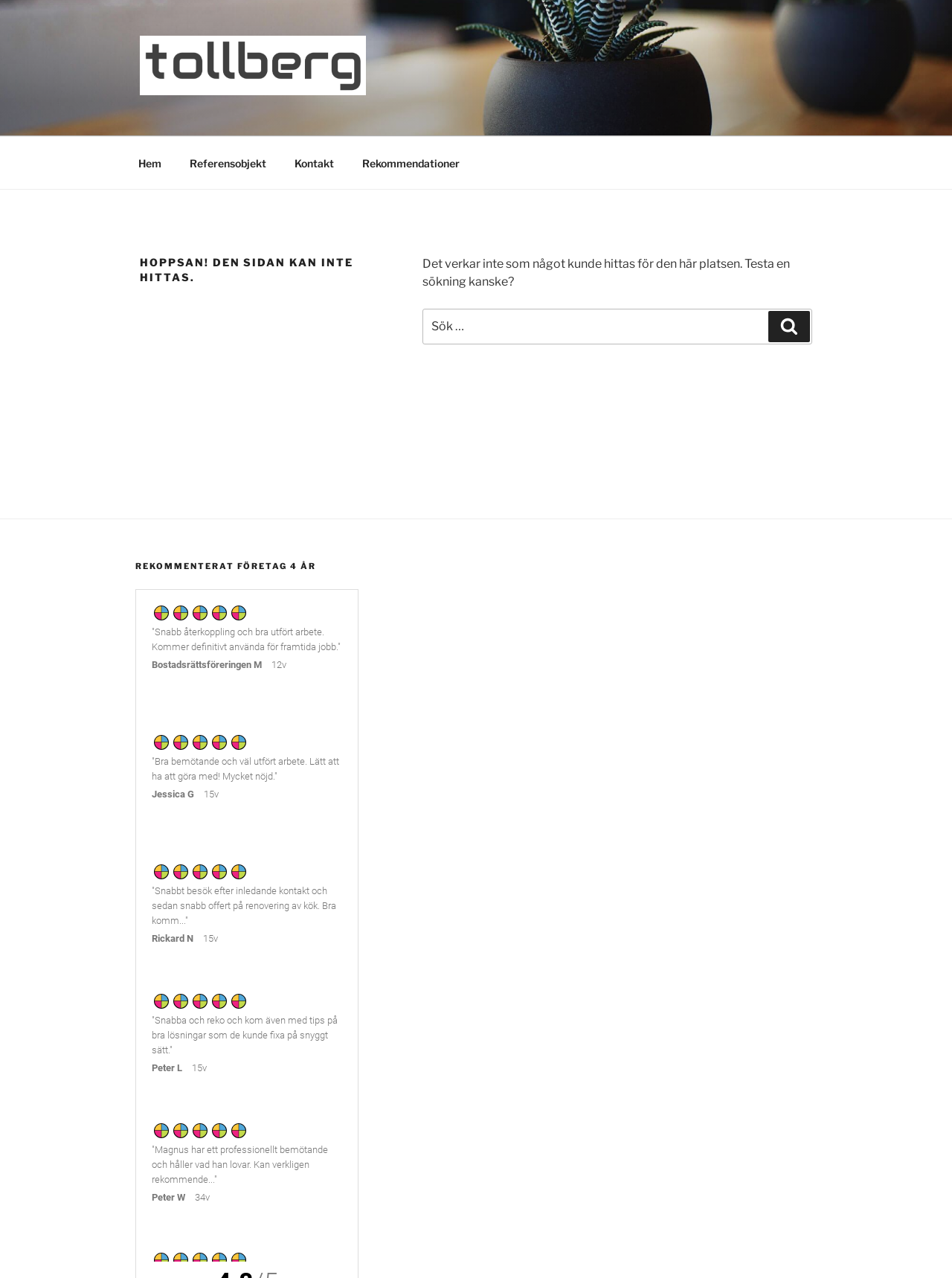Find the bounding box coordinates of the element to click in order to complete the given instruction: "go to Hem page."

[0.131, 0.113, 0.183, 0.142]